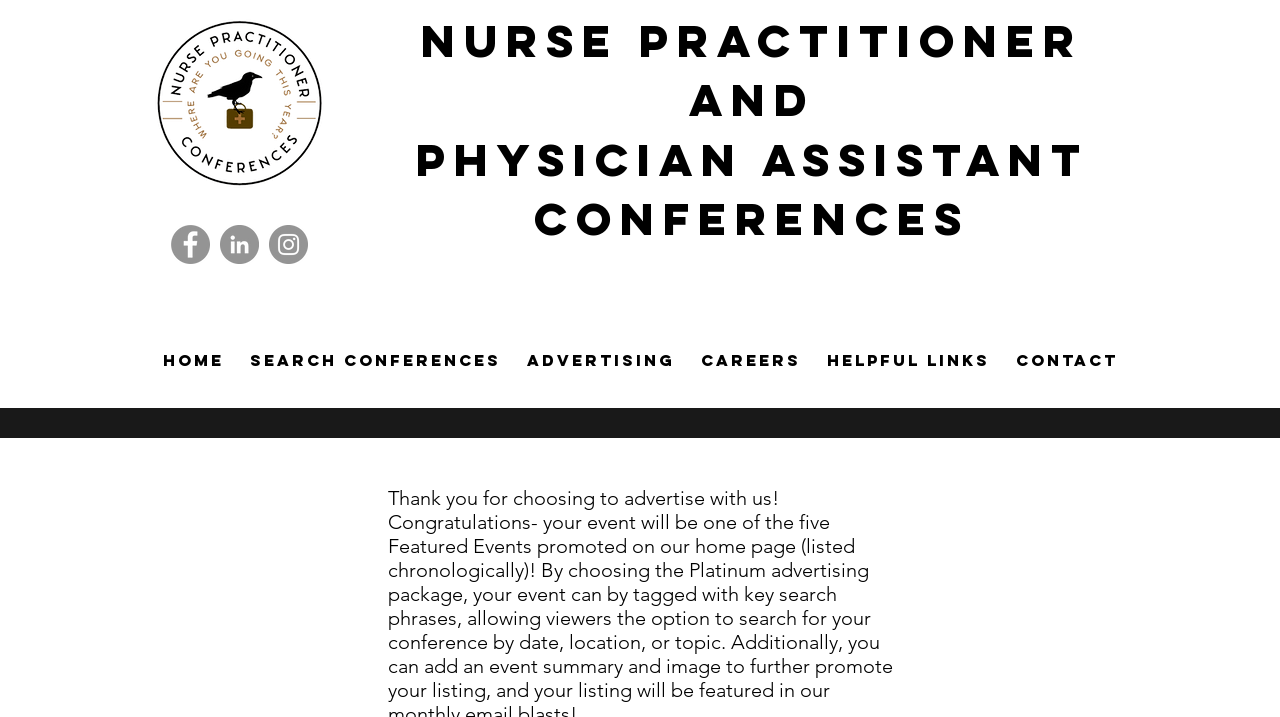Identify the bounding box coordinates for the element that needs to be clicked to fulfill this instruction: "Search for conferences". Provide the coordinates in the format of four float numbers between 0 and 1: [left, top, right, bottom].

[0.539, 0.388, 0.878, 0.457]